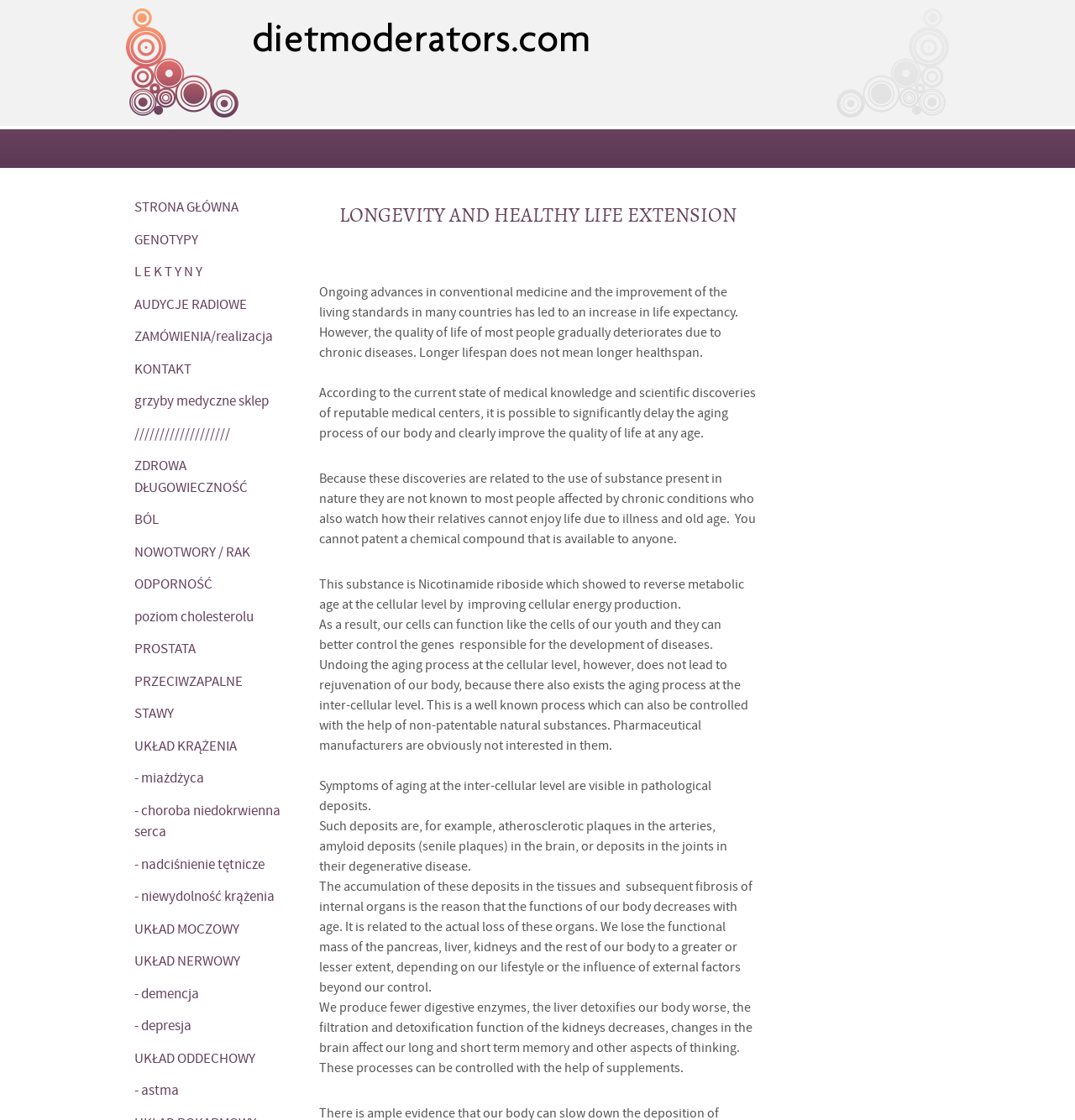Describe all the visual and textual components of the webpage comprehensively.

The webpage is focused on the topic of longevity and healthy life extension. At the top, there is a heading that reads "LONGEVITY AND HEALTHY LIFE EXTENSION". Below the heading, there are several paragraphs of text that discuss the concept of longevity, the importance of improving the quality of life, and the role of natural substances in delaying the aging process.

The text is divided into several sections, each discussing a specific aspect of aging and longevity. The sections are not separated by headings, but rather by a slight gap in the text. The text is written in a formal and informative tone, suggesting that the webpage is intended to educate readers on the topic of longevity.

On the left side of the webpage, there is a menu with 24 links to other pages or sections of the website. The links are arranged vertically and are labeled with various topics related to health and wellness, such as "GENOTYPY", "L E K T Y N Y", "AUDYCJE RADIOWE", and "ZDROWA DŁUGOWIECZNOŚĆ". The menu takes up a significant portion of the left side of the webpage, leaving the majority of the space for the main text.

Overall, the webpage appears to be a informative resource on the topic of longevity and healthy life extension, with a focus on educating readers on the importance of improving the quality of life and the role of natural substances in delaying the aging process.